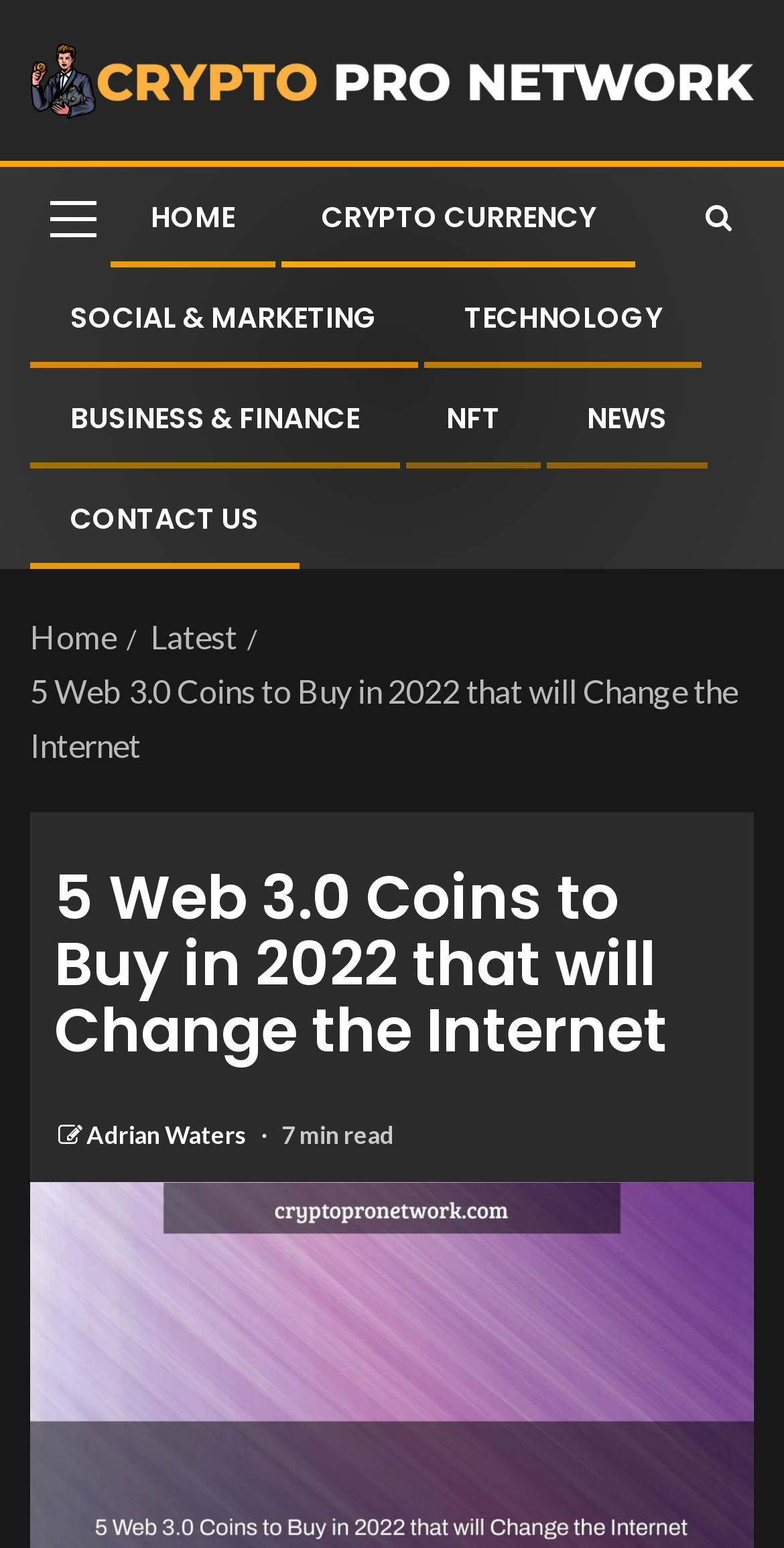Describe all the key features and sections of the webpage thoroughly.

The webpage is about 5 Web 3.0 coins to buy in 2022 that will change the internet, as indicated by the title. At the top left, there is a logo of "Crypto Pro Network" with a link to the website. Below the logo, there is a primary menu with a single item. 

To the right of the logo, there are several links to different categories, including "HOME", "CRYPTO CURRENCY", "SOCIAL & MARKETING", "TECHNOLOGY", "BUSINESS & FINANCE", "NFT", "NEWS", and "CONTACT US". These links are arranged horizontally and take up most of the top section of the page.

On the top right, there is a search icon represented by "\uf002". Below the categories, there is a navigation section with breadcrumbs, showing the path "Home" > "Latest" > "5 Web 3.0 Coins to Buy in 2022 that will Change the Internet".

The main content of the page is an article with a heading that matches the title of the webpage. The article has a byline "Adrian Waters" and indicates that it is a 7-minute read. The content of the article is not specified, but it likely discusses the 5 Web 3.0 coins mentioned in the title.